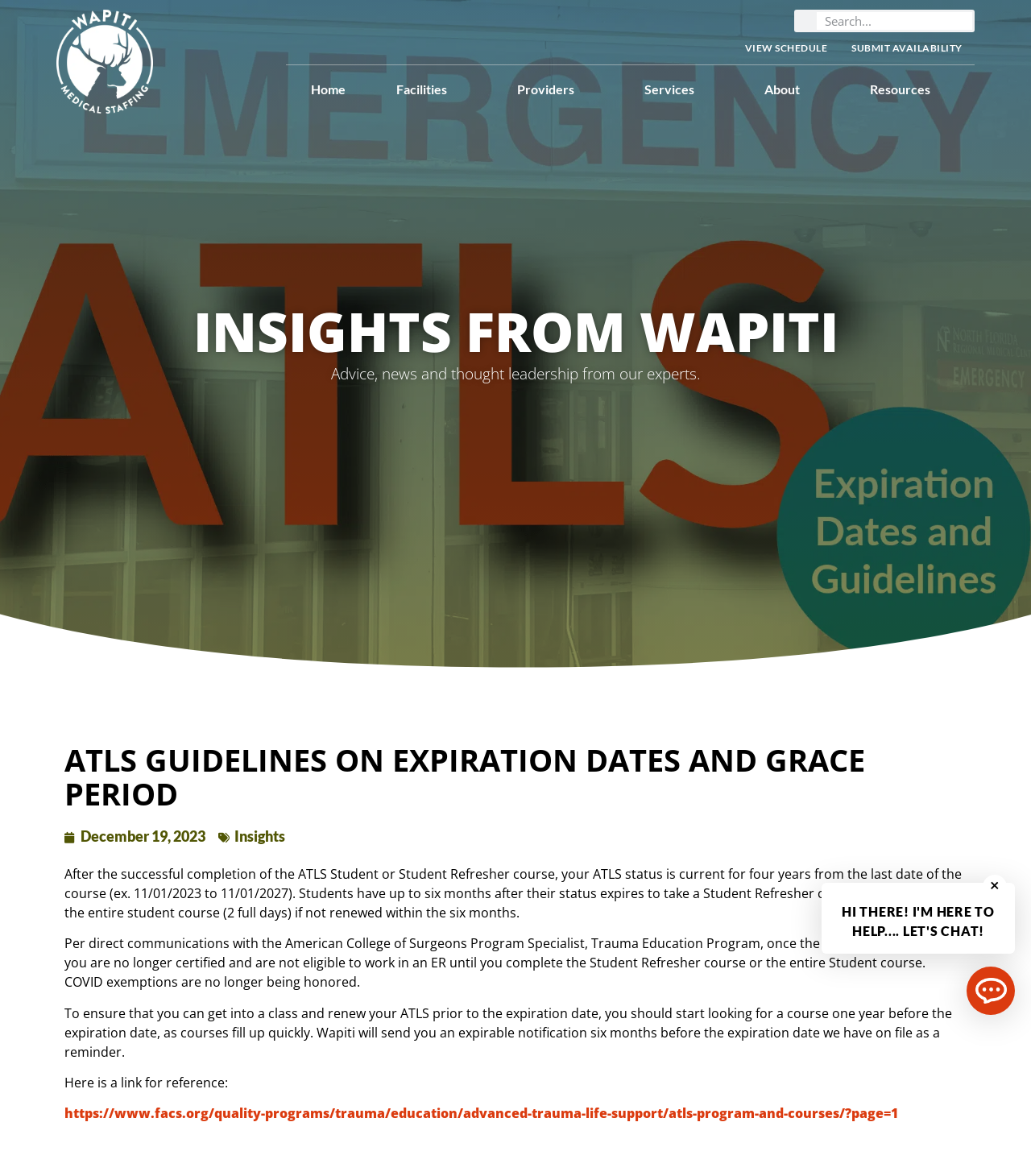Can you determine the bounding box coordinates of the area that needs to be clicked to fulfill the following instruction: "Go to home page"?

[0.277, 0.055, 0.36, 0.096]